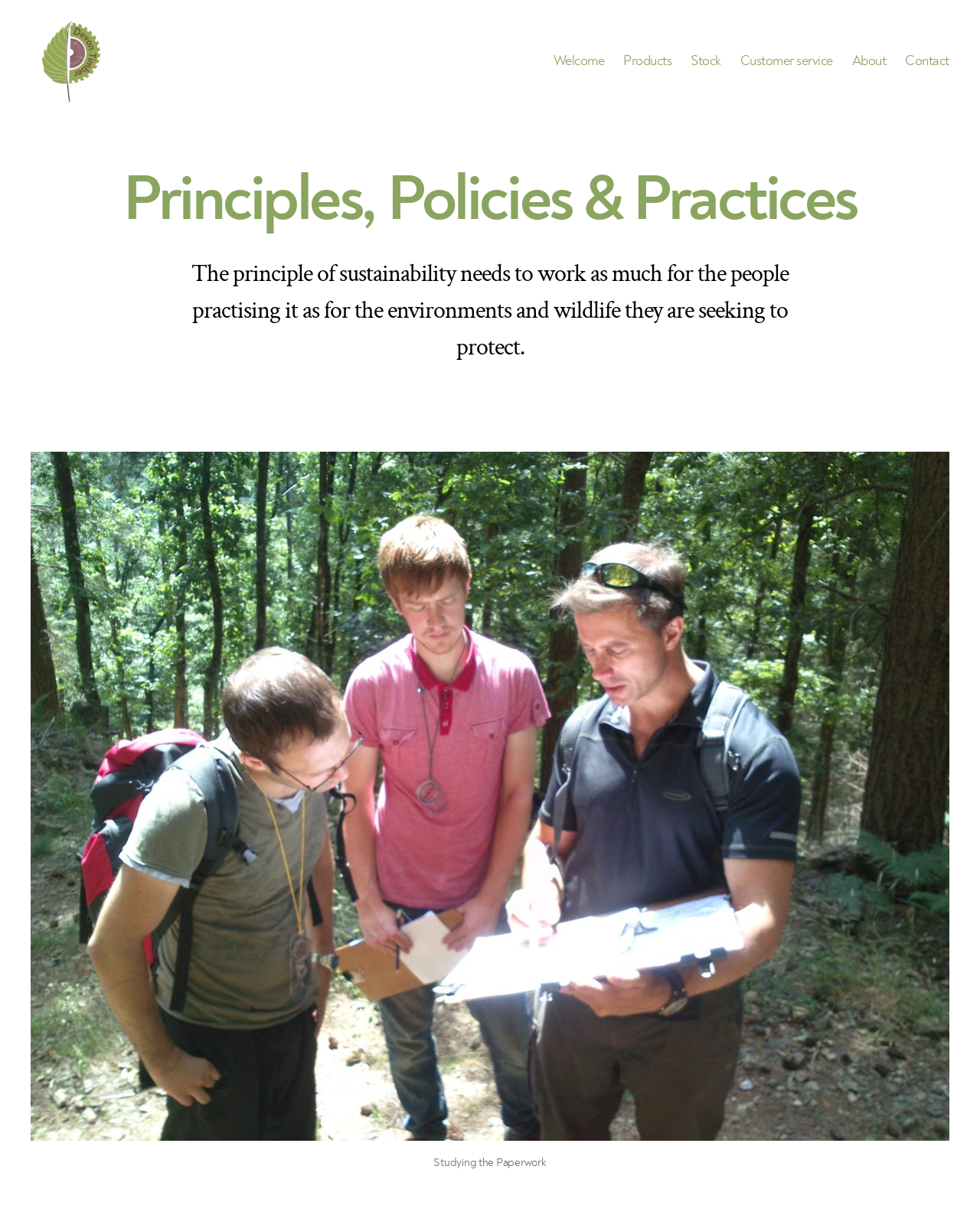How many navigation links are available?
Utilize the image to construct a detailed and well-explained answer.

By examining the navigation section, we can count the number of links available, which are 'Welcome', 'Products', 'Stock', 'Customer service', 'About', and 'Contact', totaling 6 links.